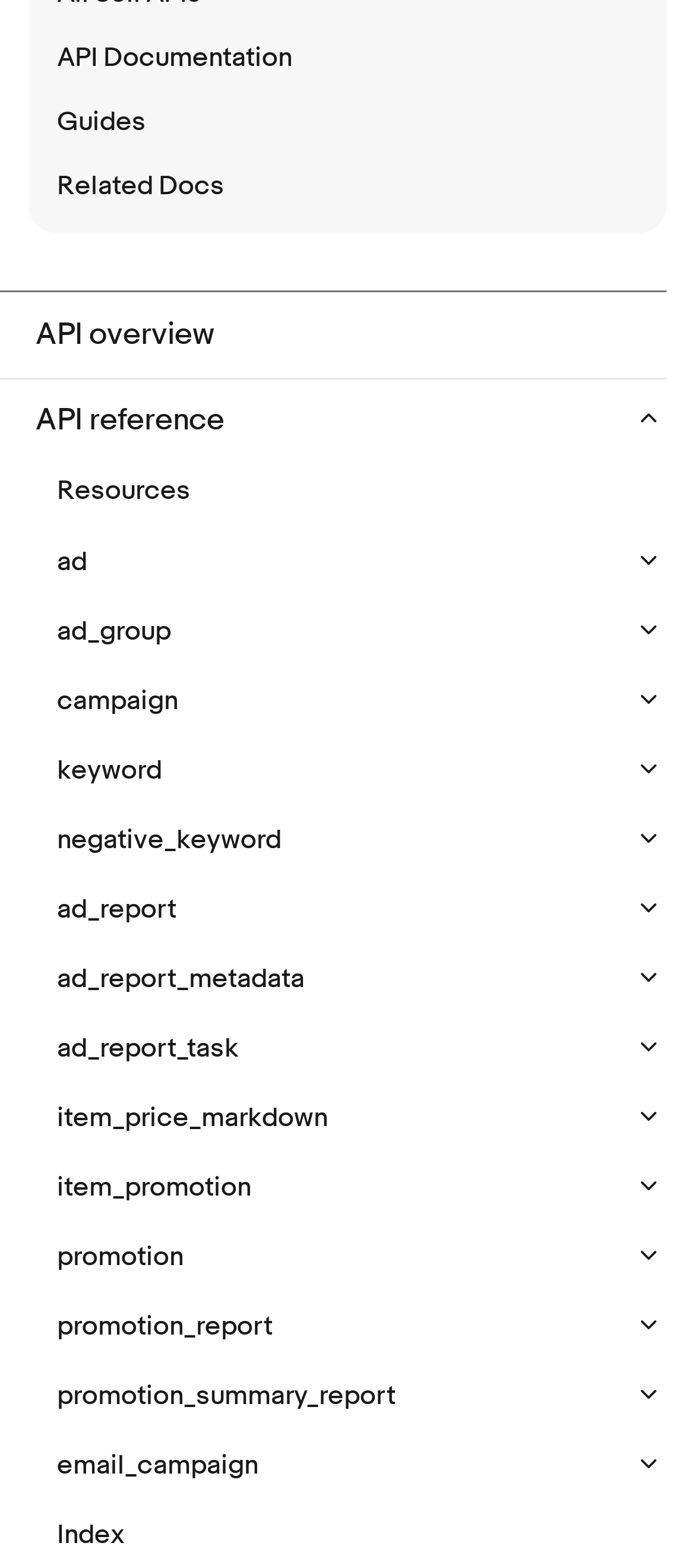Locate the bounding box of the UI element described in the following text: "parent_node: campaign".

[0.898, 0.432, 0.96, 0.453]